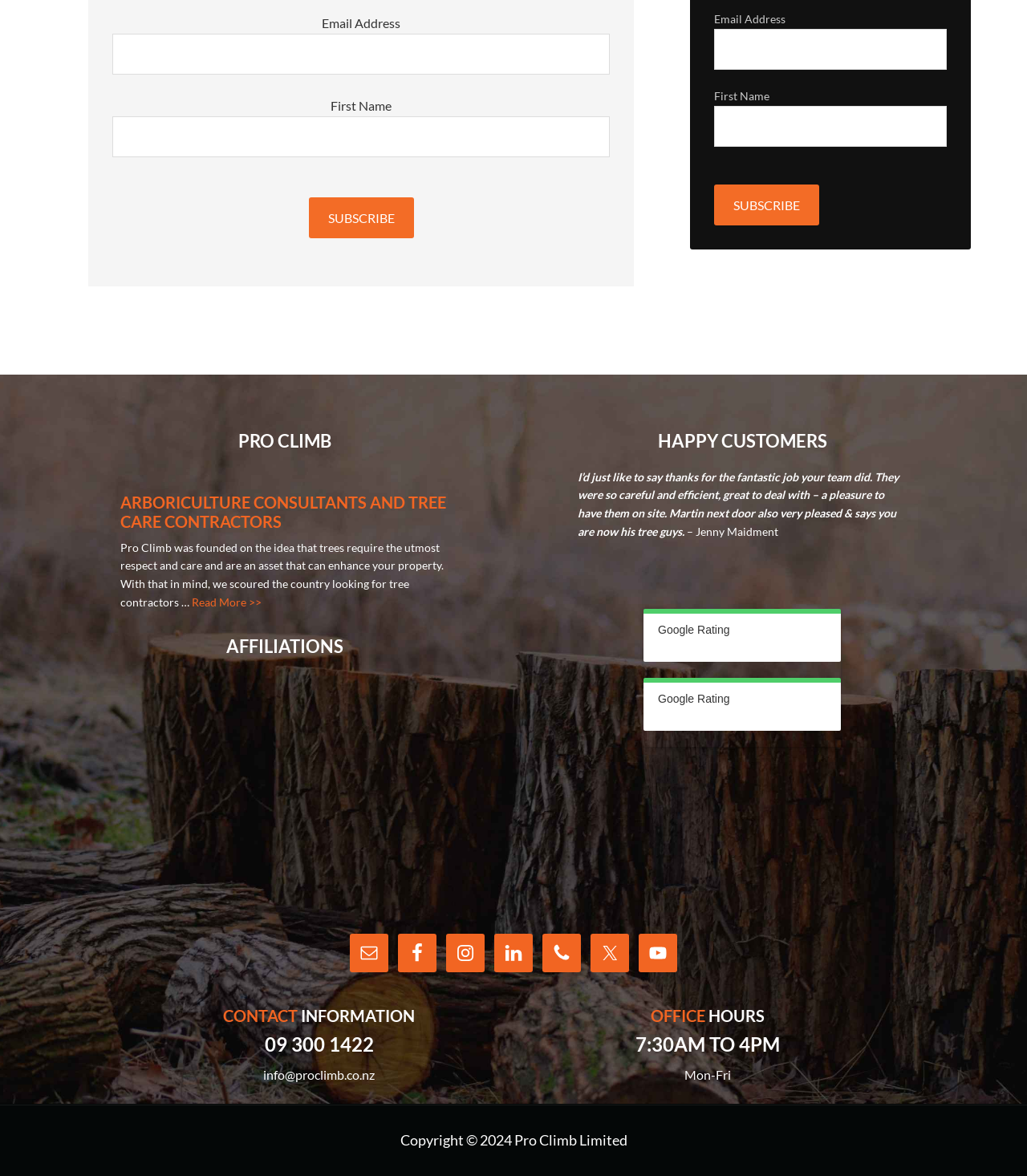Respond with a single word or short phrase to the following question: 
What is the purpose of the 'Subscribe' button?

To subscribe to newsletter